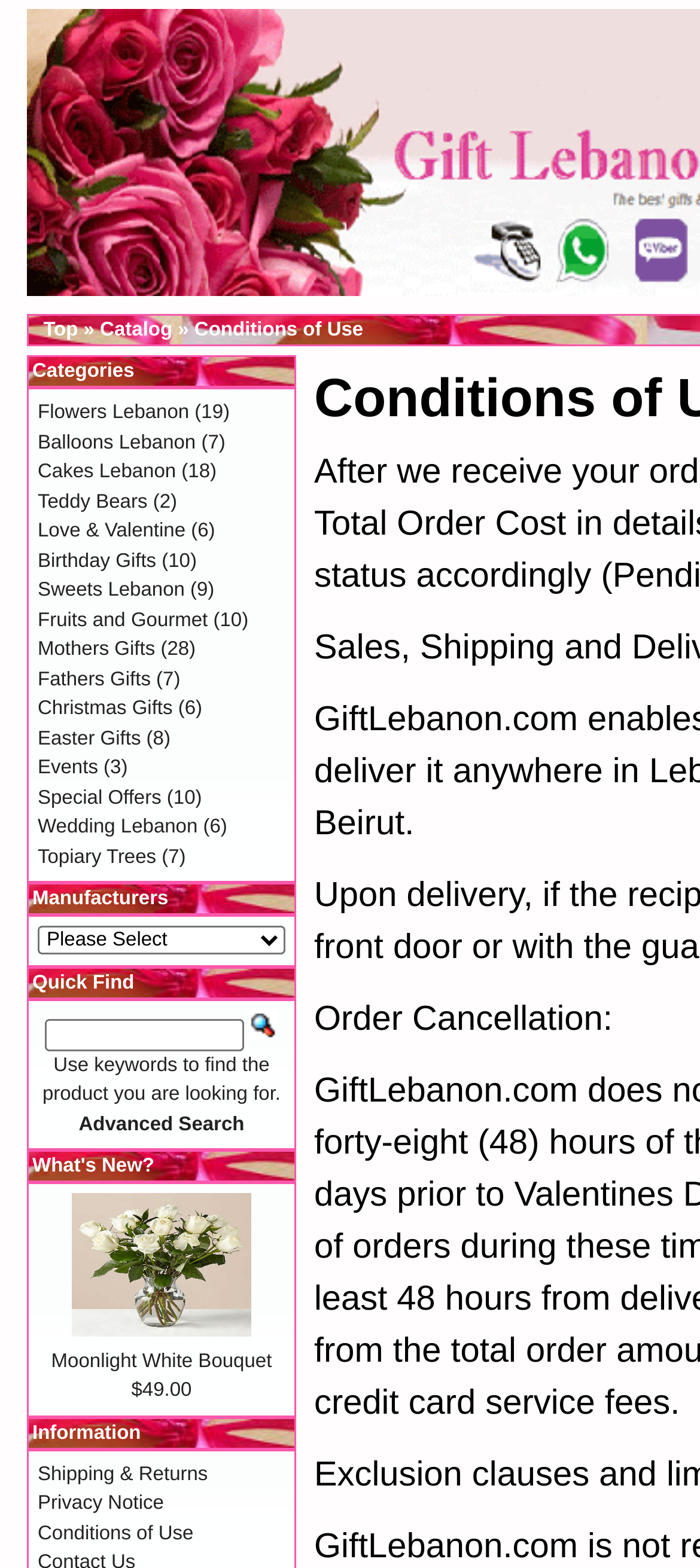Find and generate the main title of the webpage.

Conditions of Use